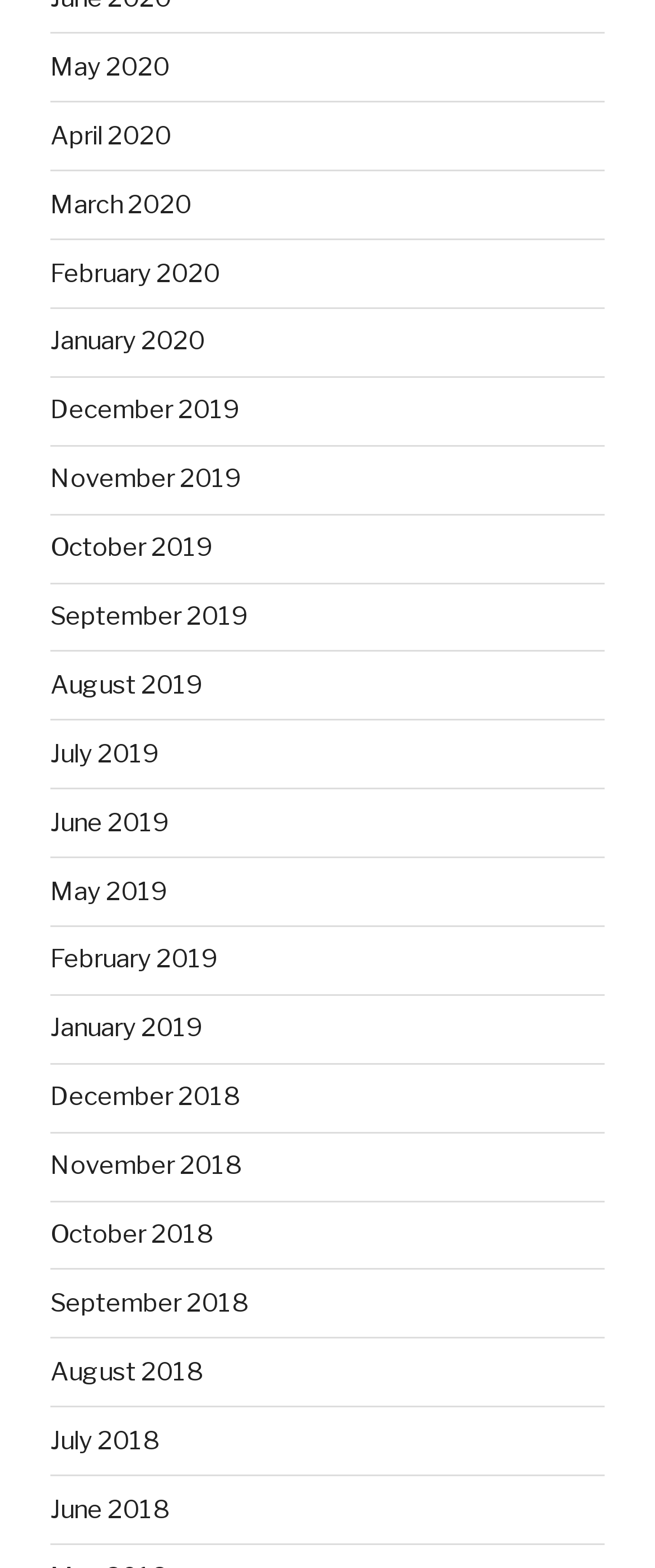Using the information shown in the image, answer the question with as much detail as possible: How many links are there in the first row?

I analyzed the bounding box coordinates of the links and found that the first four links (May 2020 to February 2020) have similar y1 and y2 coordinates, indicating they are in the same row.